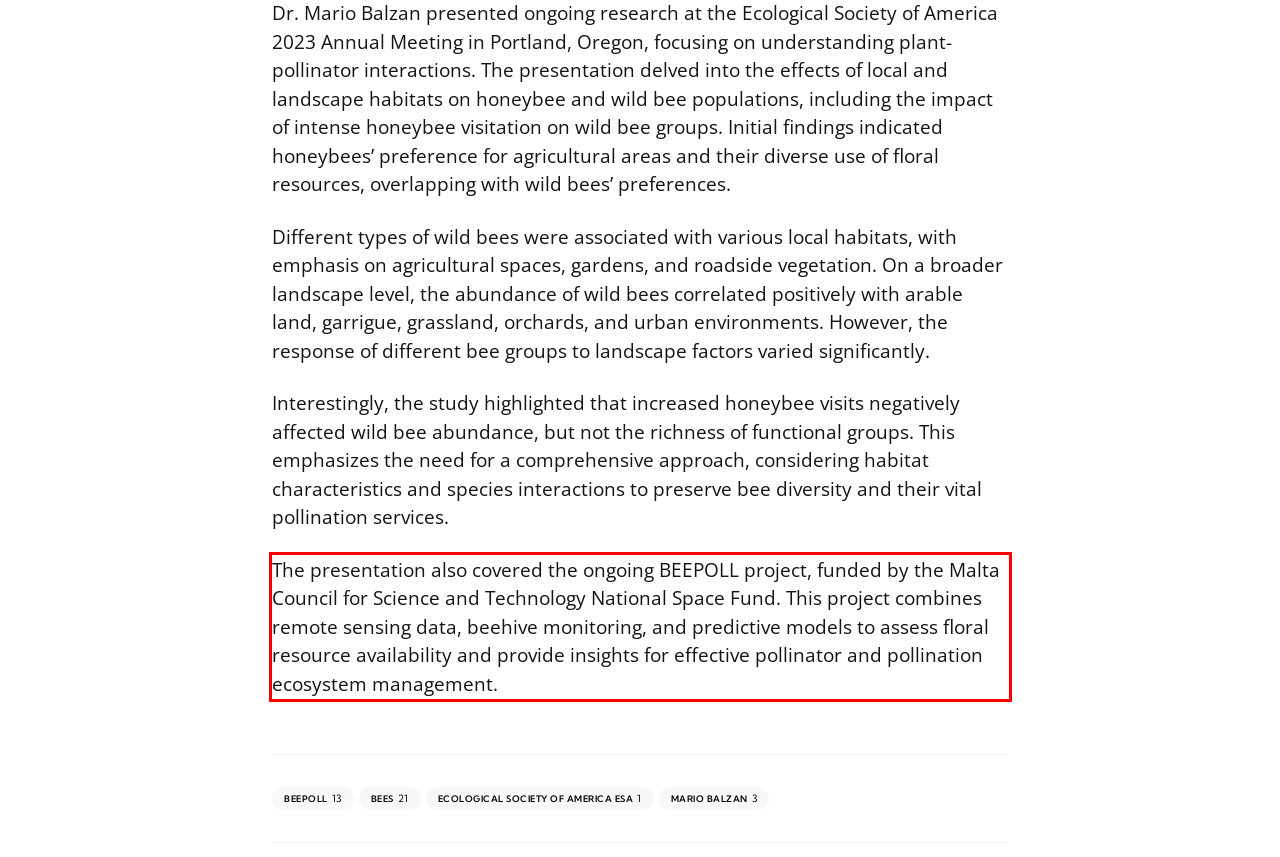Using the provided webpage screenshot, recognize the text content in the area marked by the red bounding box.

The presentation also covered the ongoing BEEPOLL project, funded by the Malta Council for Science and Technology National Space Fund. This project combines remote sensing data, beehive monitoring, and predictive models to assess floral resource availability and provide insights for effective pollinator and pollination ecosystem management.